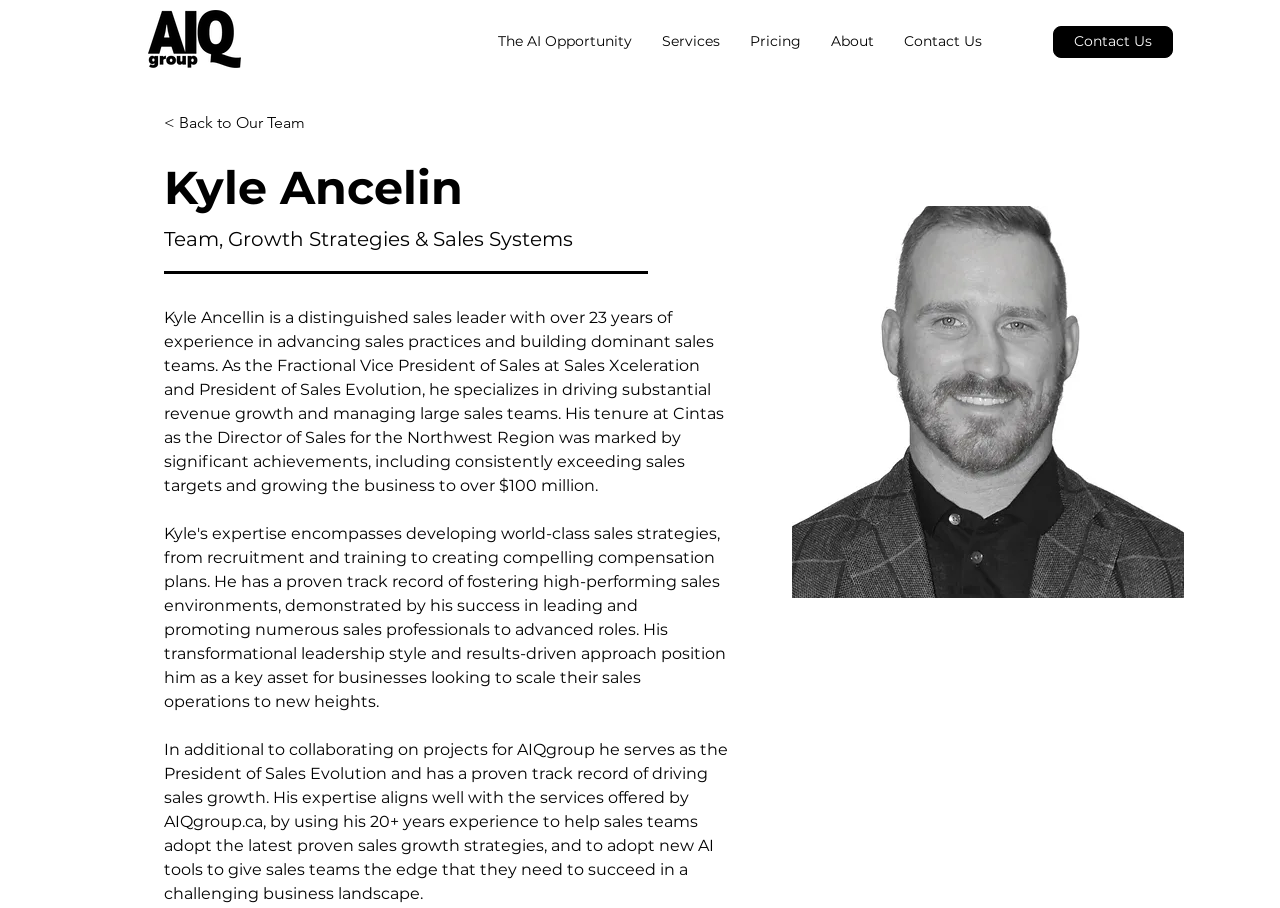Based on the element description AIQgroup.ca, identify the bounding box of the UI element in the given webpage screenshot. The coordinates should be in the format (top-left x, top-left y, bottom-right x, bottom-right y) and must be between 0 and 1.

[0.128, 0.894, 0.205, 0.915]